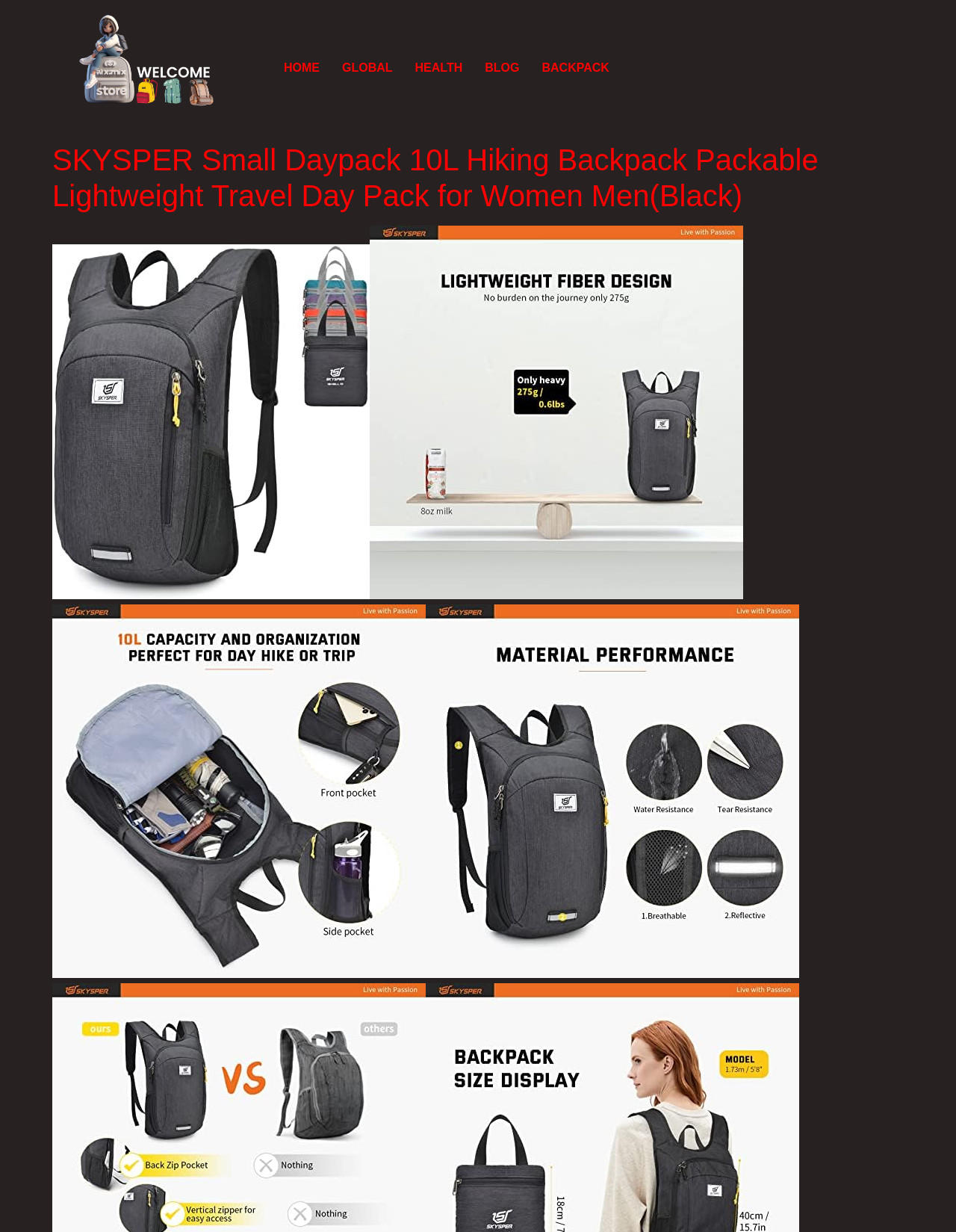Offer an extensive depiction of the webpage and its key elements.

This webpage is about a product, specifically a lightweight small backpack called SKYSPER Small Daypack 10L Hiking Backpack Packable Lightweight Travel Day Pack for Women Men(Black). 

At the top of the page, there are six links: '', 'HOME', 'GLOBAL', 'HEALTH', 'BLOG', and 'BACKPACK', aligned horizontally from left to right. 

Below these links, there is a large header that spans almost the entire width of the page, displaying the product name. 

The product is showcased through four images, arranged in a two-by-two grid. The top-left and top-right images are positioned side by side, with the top-left image taking up about half of the width of the page and the top-right image taking up the remaining half. The bottom-left and bottom-right images are also positioned side by side, with the bottom-left image taking up about half of the width of the page and the bottom-right image taking up the remaining half.